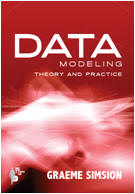Respond to the question below with a single word or phrase: What is the author's name?

Graeme Simsion